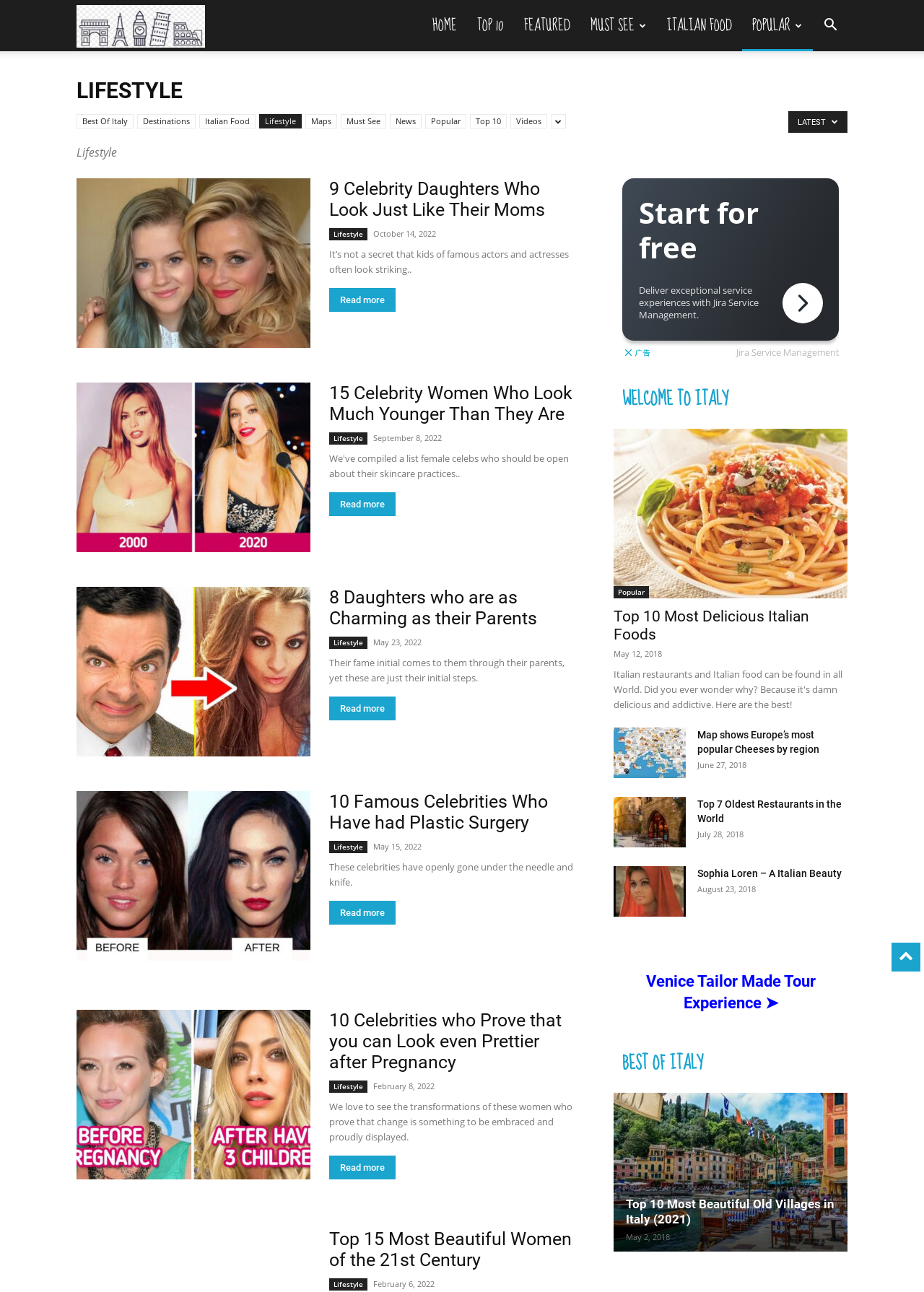Based on the image, give a detailed response to the question: What is the category of the article '9 Celebrity Daughters Who Look Just Like Their Moms'?

The article '9 Celebrity Daughters Who Look Just Like Their Moms' is categorized under 'Lifestyle' as it is listed under the 'Lifestyle' section and has a link to 'Lifestyle' at the top of the article.